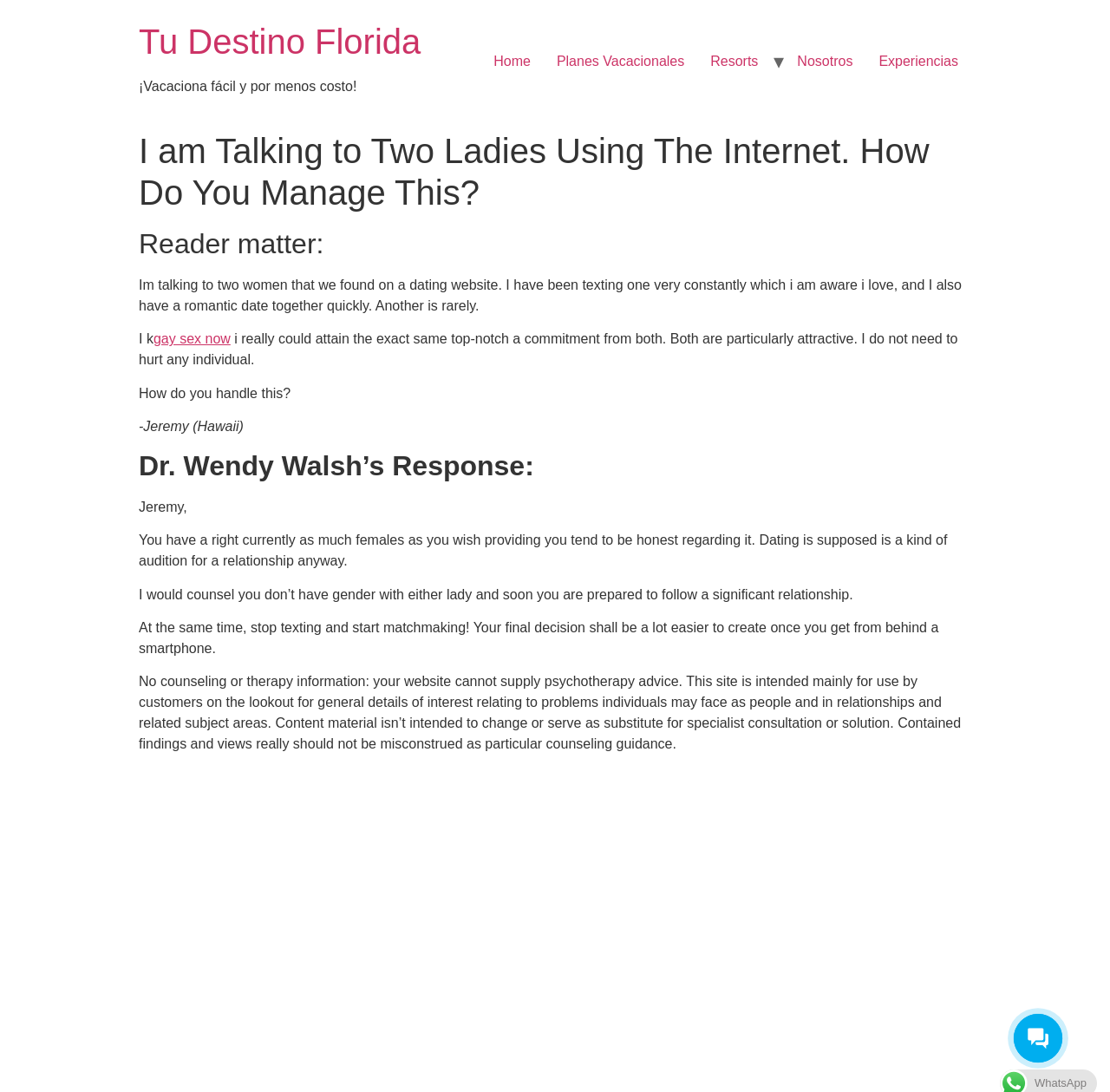Can you find the bounding box coordinates for the element to click on to achieve the instruction: "Click on the 'WhatsApp' button"?

[0.932, 0.986, 0.979, 0.998]